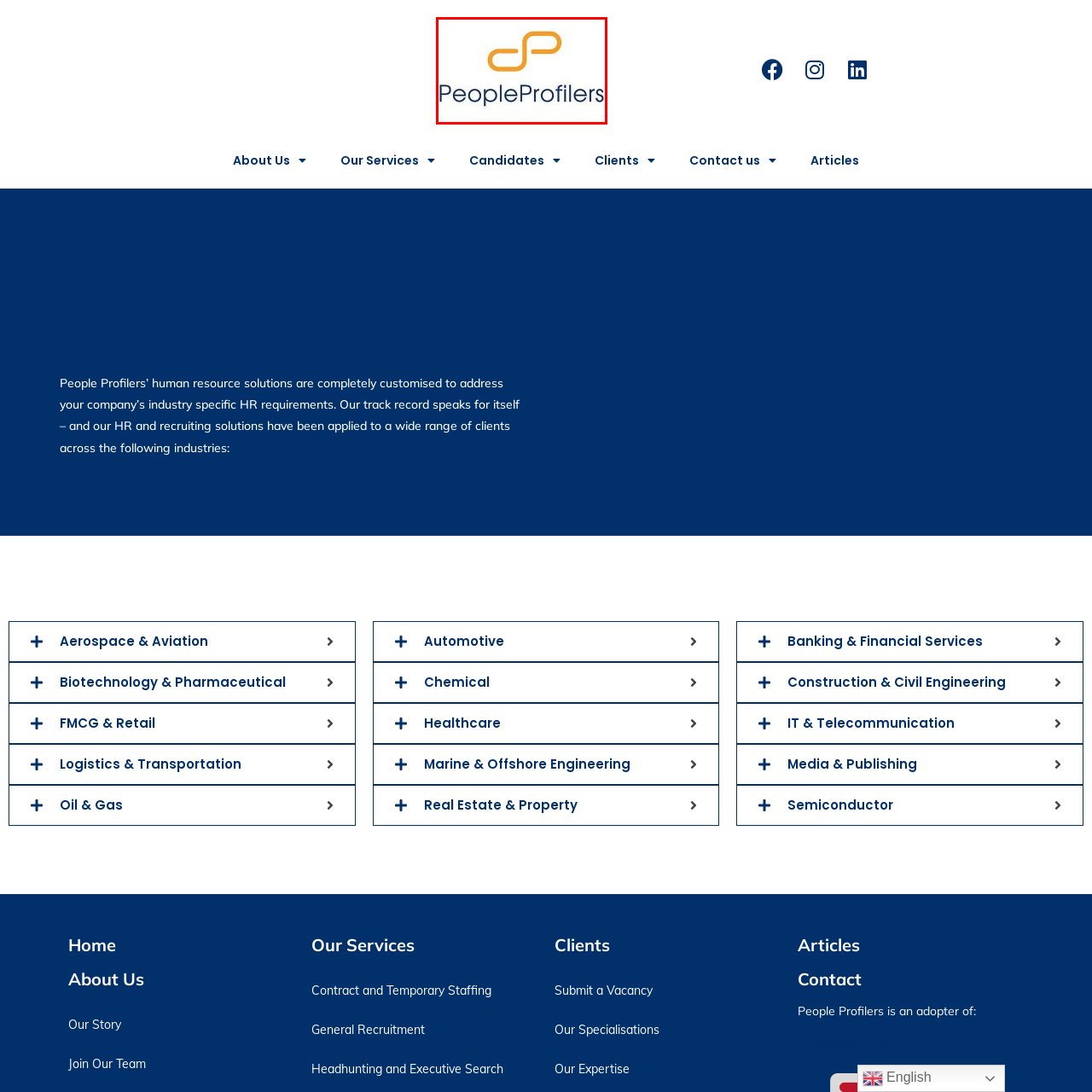Offer a meticulous description of everything depicted in the red-enclosed portion of the image.

The image showcases the logo of People Profilers, a human resource solutions company. The logo features a stylized "dp" design in a vibrant orange color, complemented by the company name "PeopleProfilers" in a sleek, dark blue font. This branding conveys a modern and professional image, reflecting the company's dedication to customized HR solutions tailored to specific industry needs. The overall design emphasizes clarity and professionalism, making it visually appealing for clients and candidates alike.